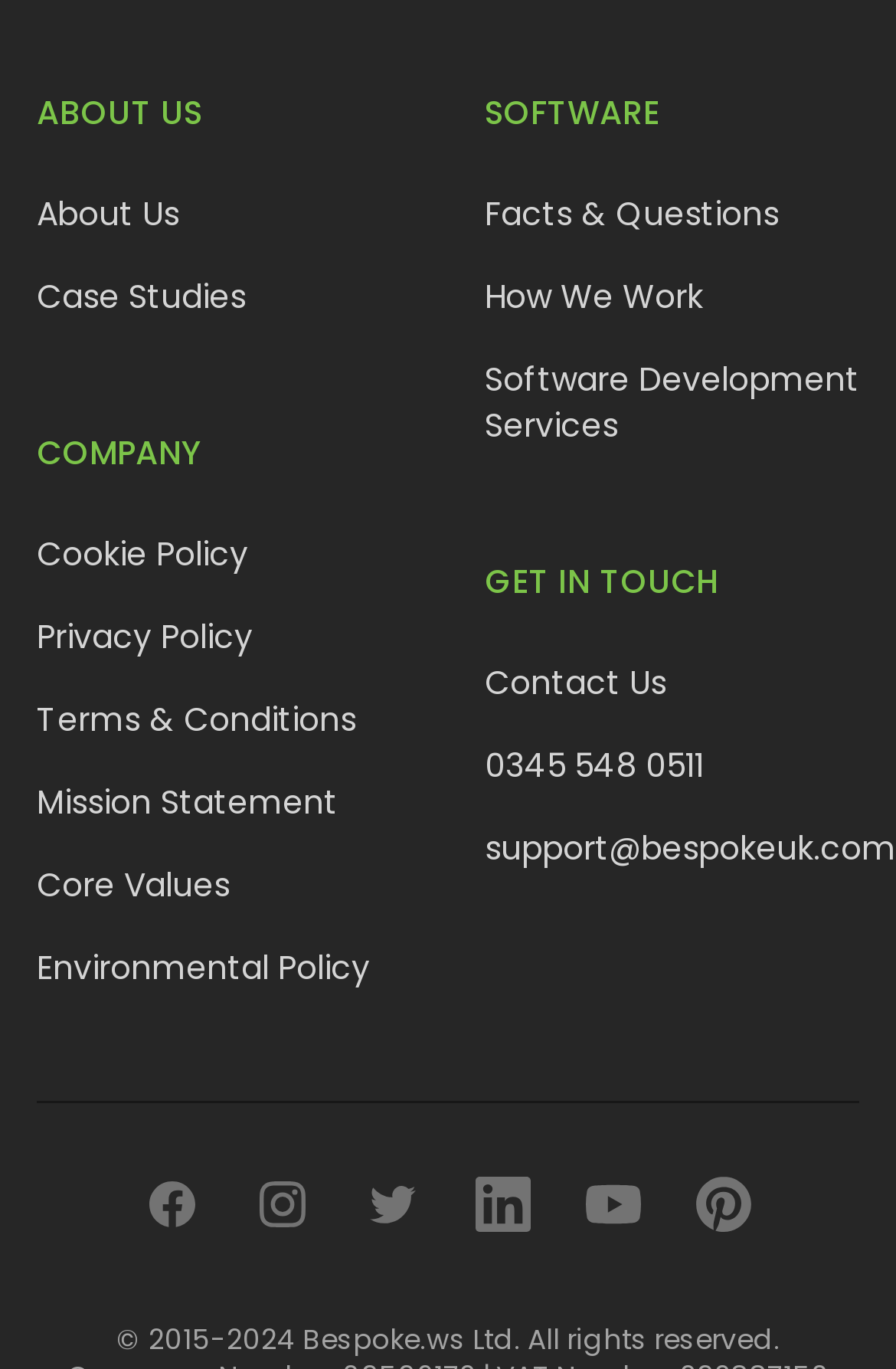Determine the bounding box coordinates for the clickable element to execute this instruction: "Follow on Facebook". Provide the coordinates as four float numbers between 0 and 1, i.e., [left, top, right, bottom].

[0.162, 0.86, 0.223, 0.912]